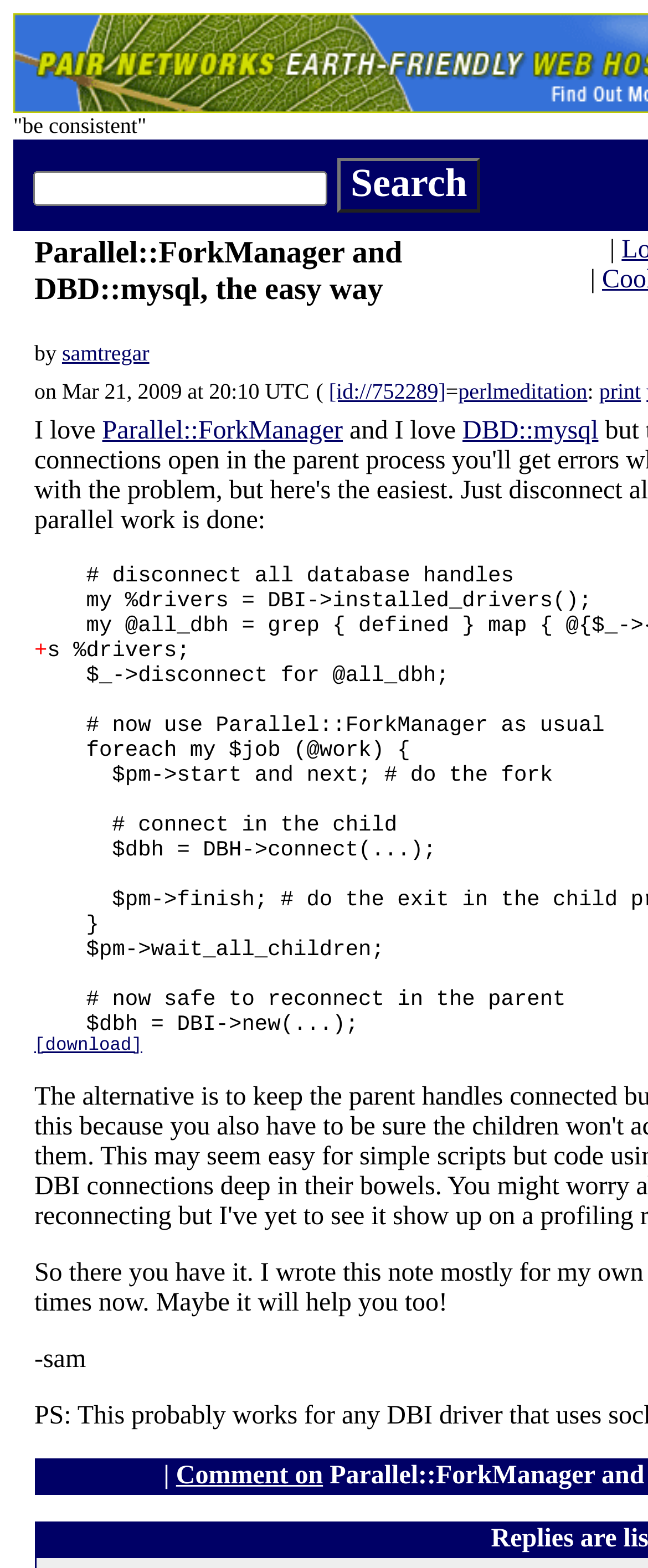Detail the various sections and features present on the webpage.

The webpage appears to be a documentation or information page about Parallel::ForkManager and DBD::mysql. At the top, there is a search bar with a textbox and a "Search" button to the right. 

Below the search bar, there is a heading that reads "Parallel::ForkManager and DBD::mysql, the easy way" followed by the author's name "samtregar" as a link. 

To the right of the author's name, there are three links: "[id://752289]", "perlmeditation", and "print". 

At the bottom left of the page, there is a "+" sign.